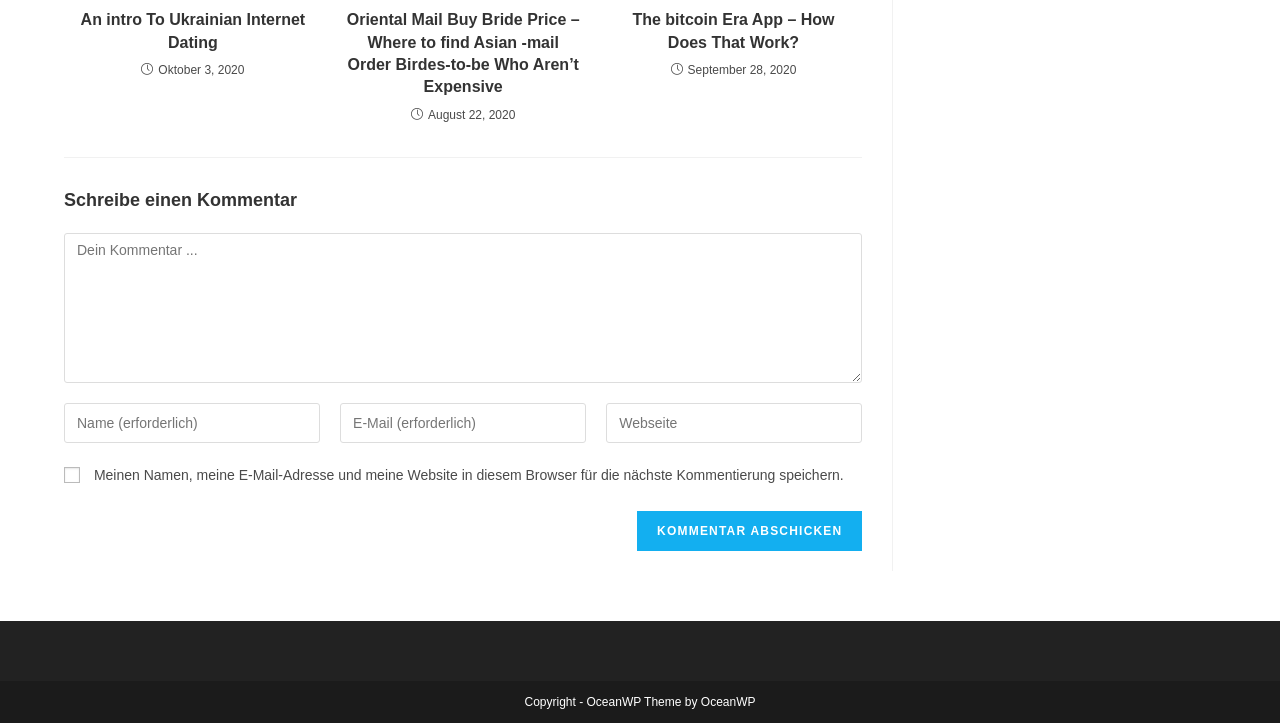Using the details in the image, give a detailed response to the question below:
How many headings are there on the webpage?

I counted the number of headings on the webpage. There are four headings: 'An intro To Ukrainian Internet Dating', 'Oriental Mail Buy Bride Price – Where to find Asian -mail Order Birdes-to-be Who Aren’t Expensive', 'The bitcoin Era App – How Does That Work?', and 'Schreibe einen Kommentar'.